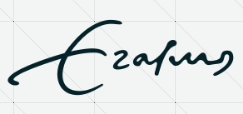What is the likely purpose of the Zafrus logo?
Utilize the image to construct a detailed and well-explained answer.

The logo is likely part of a larger branding effort, emphasizing connection and communication within its identity, suggesting that its purpose is to establish a unique brand image and identity.